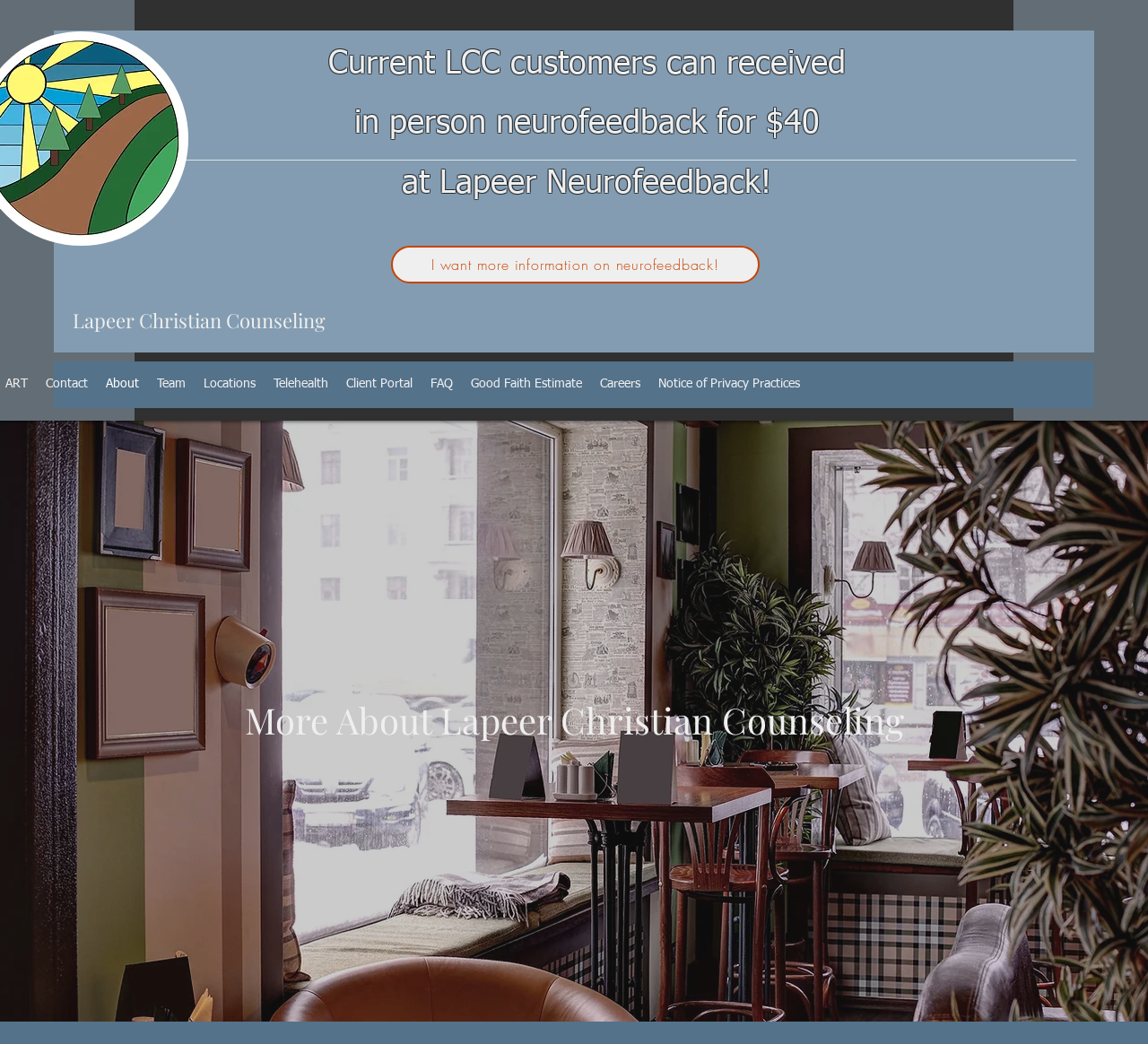Locate the bounding box coordinates of the element that should be clicked to fulfill the instruction: "get information on neurofeedback".

[0.341, 0.235, 0.662, 0.271]